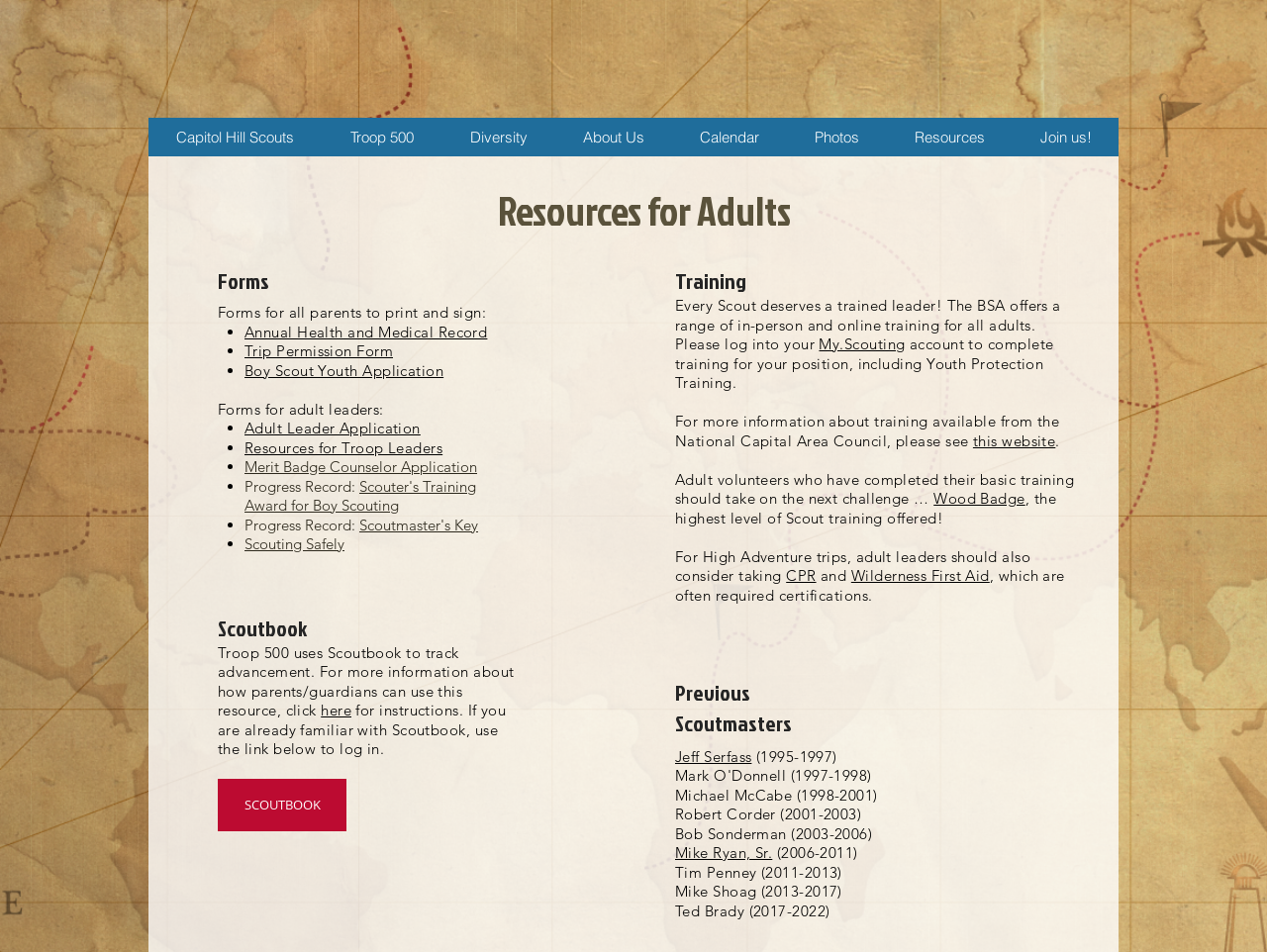Use a single word or phrase to answer the question:
What type of training is recommended for High Adventure trips?

CPR and Wilderness First Aid